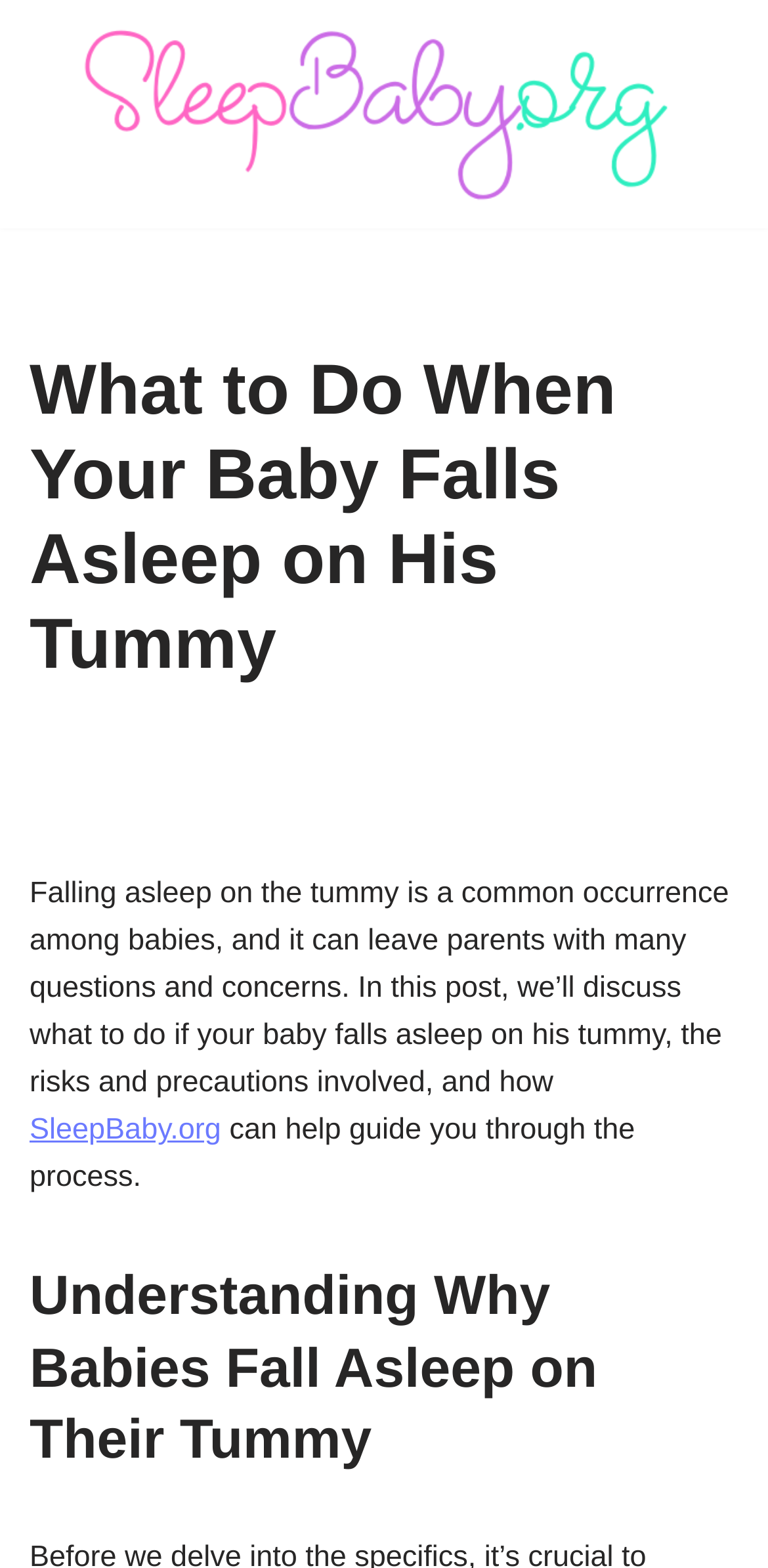Carefully examine the image and provide an in-depth answer to the question: What is the purpose of the website?

The static text 'can help guide you through the process.' implies that the website is intended to provide guidance to parents. Additionally, the content of the webpage is focused on addressing concerns related to baby sleep, further supporting the idea that the website's purpose is to guide parents.